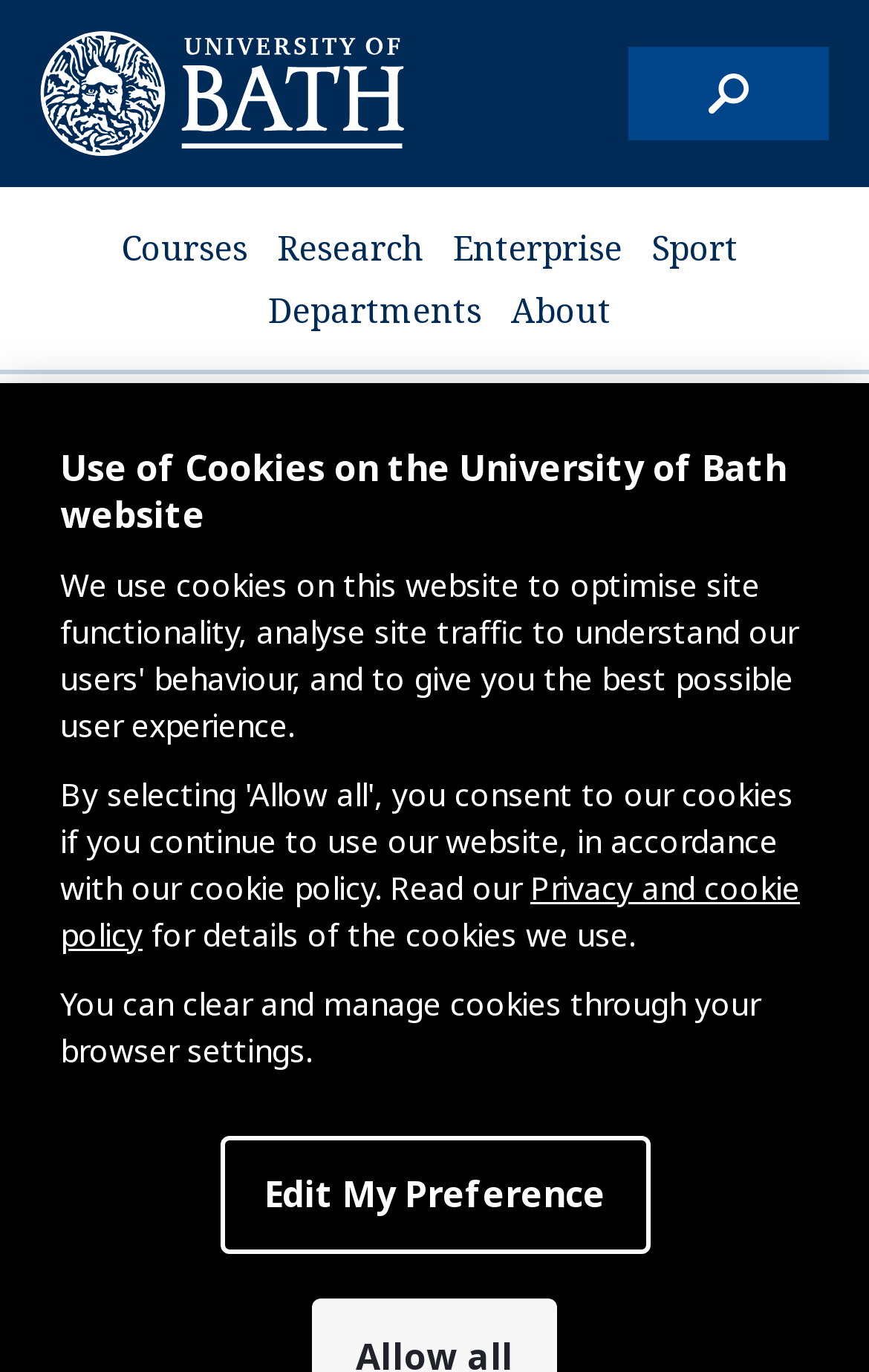Please find the bounding box for the UI component described as follows: "Courses".

[0.139, 0.157, 0.285, 0.203]